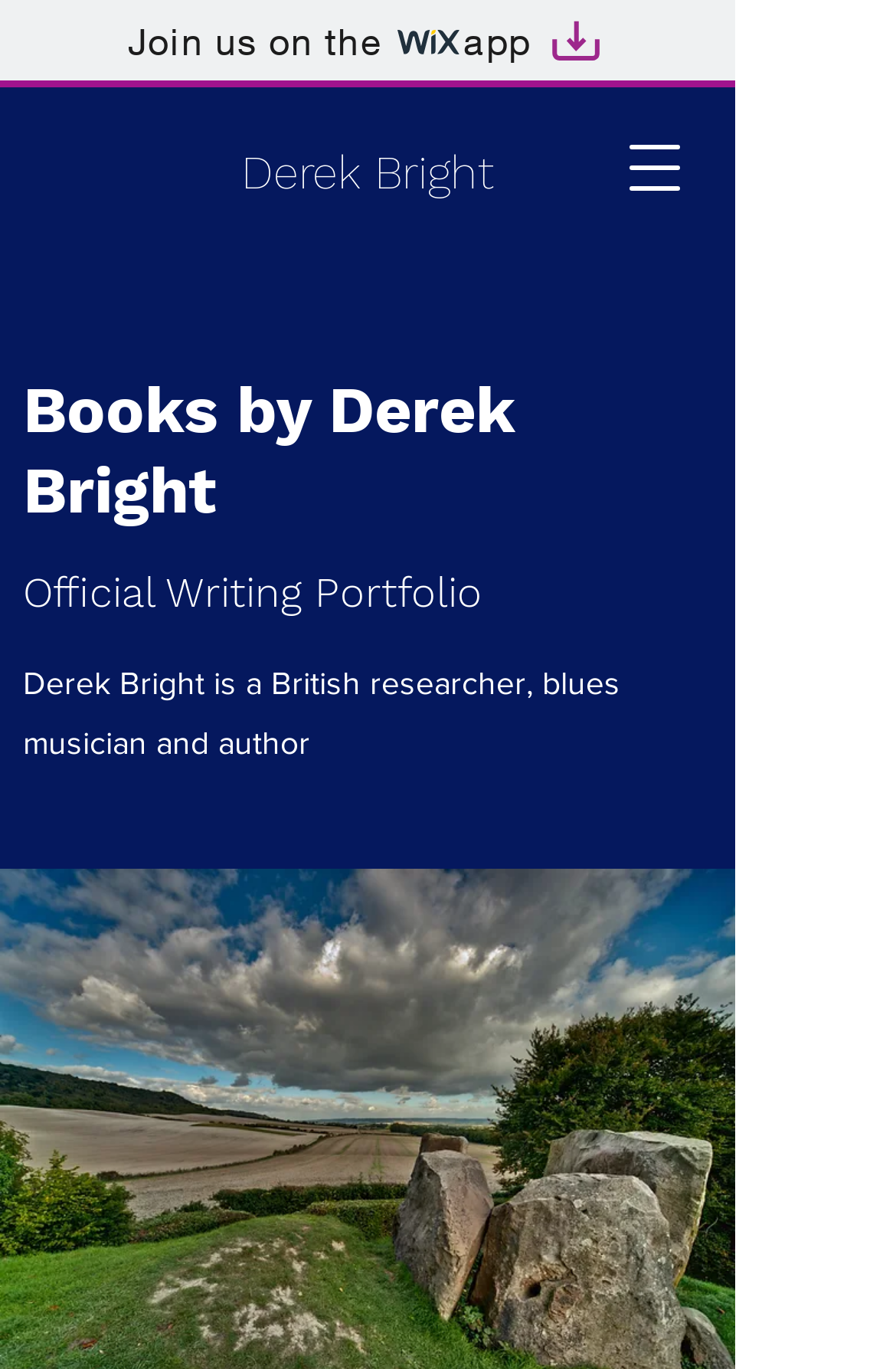What is the name of the app mentioned on the webpage?
Analyze the screenshot and provide a detailed answer to the question.

I found this information by looking at the image element with the text 'wix' which is part of a link element with the text 'Join us on the wix app Artboard 1'.